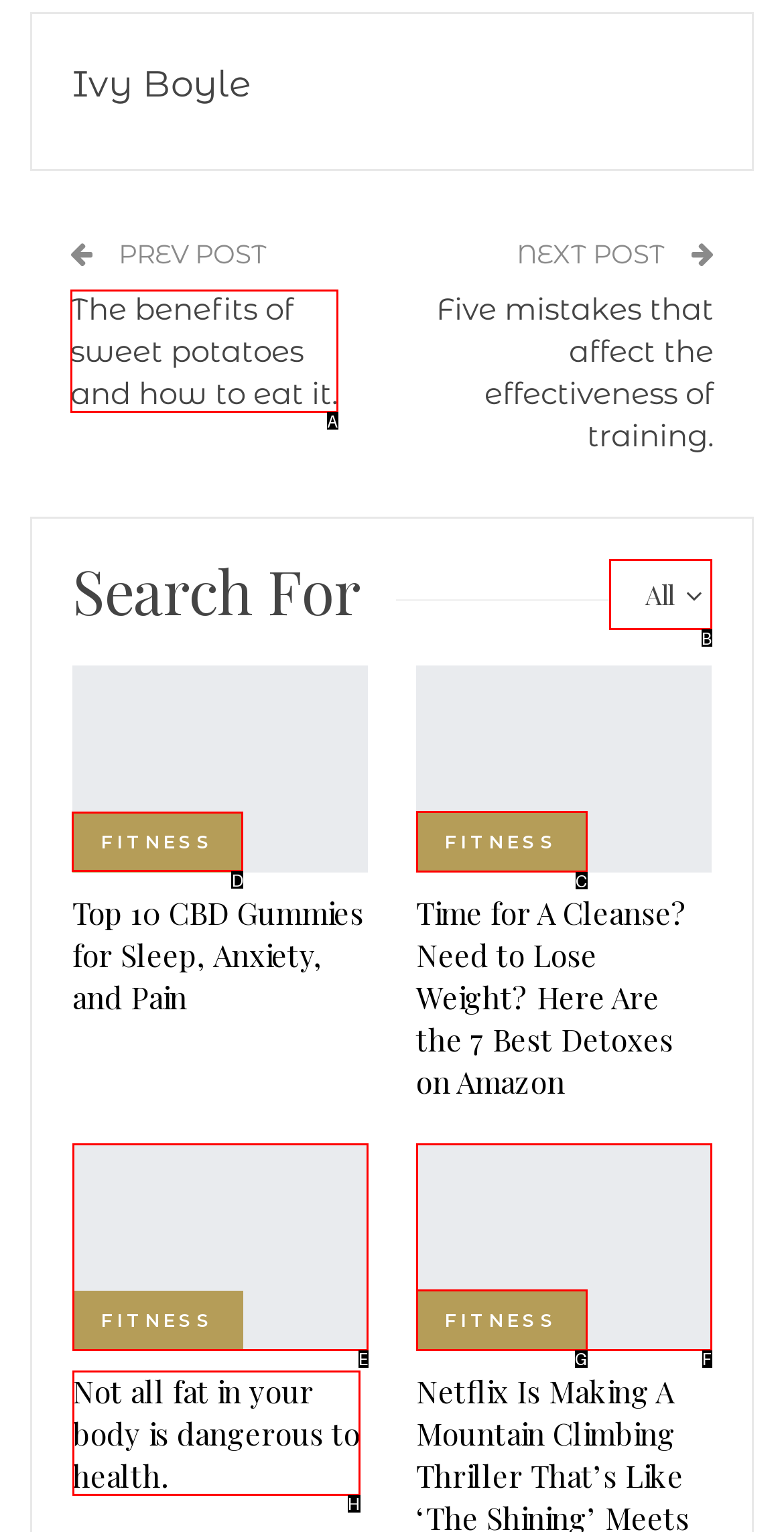Identify the correct option to click in order to accomplish the task: View the 'FITNESS' category Provide your answer with the letter of the selected choice.

D